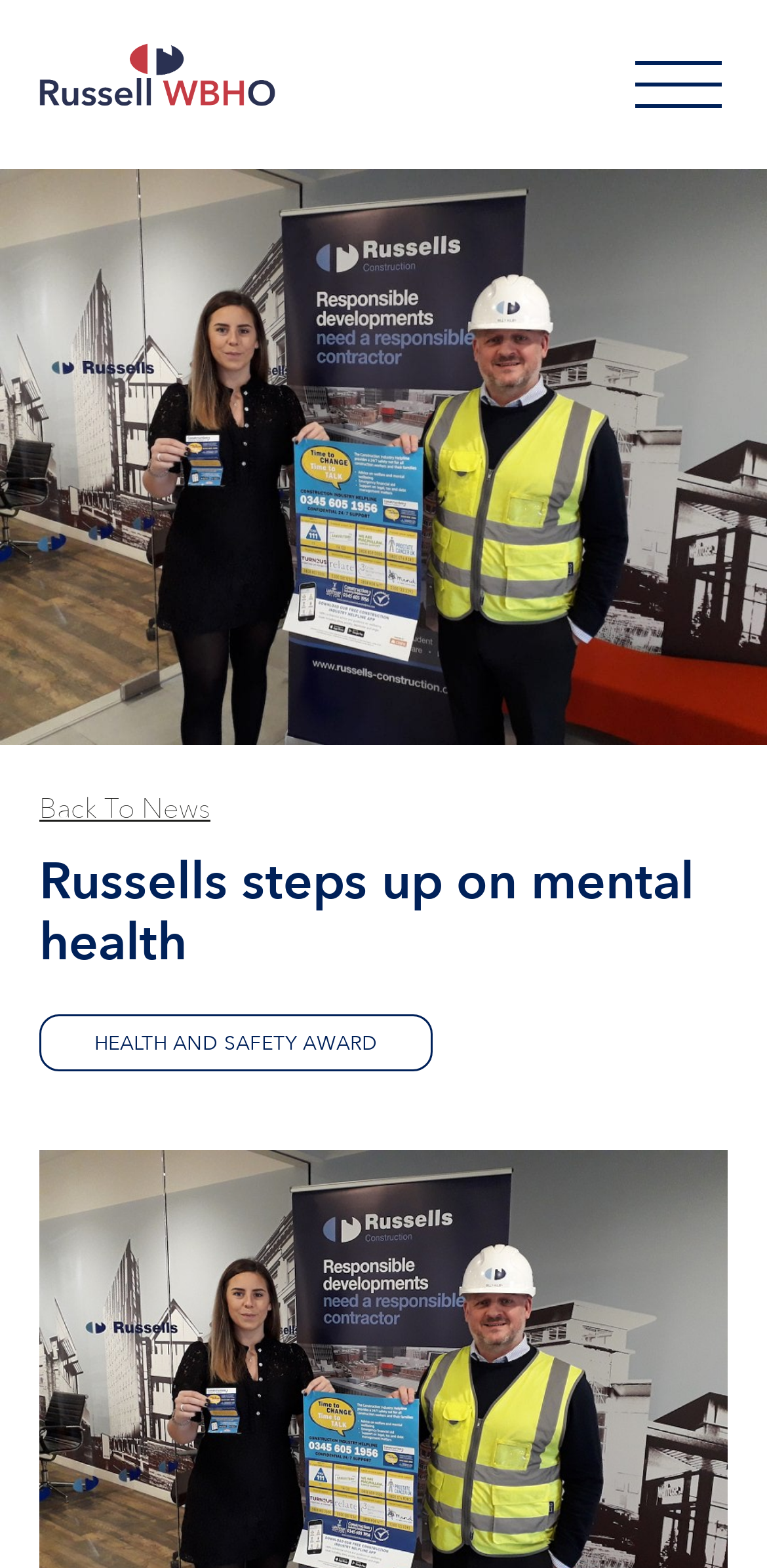Please extract the primary headline from the webpage.

Russells steps up on mental health